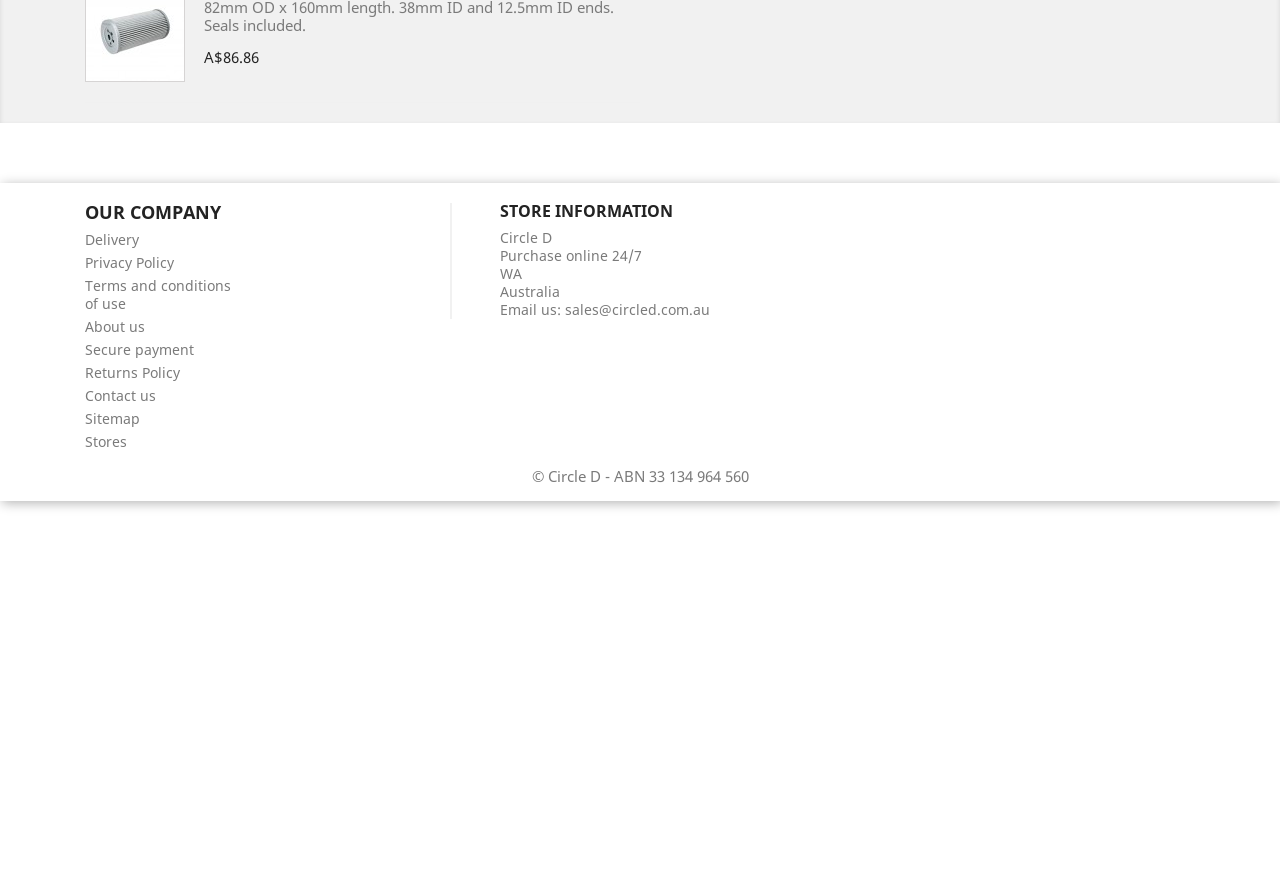Using the description "Contact us", predict the bounding box of the relevant HTML element.

[0.066, 0.443, 0.122, 0.465]